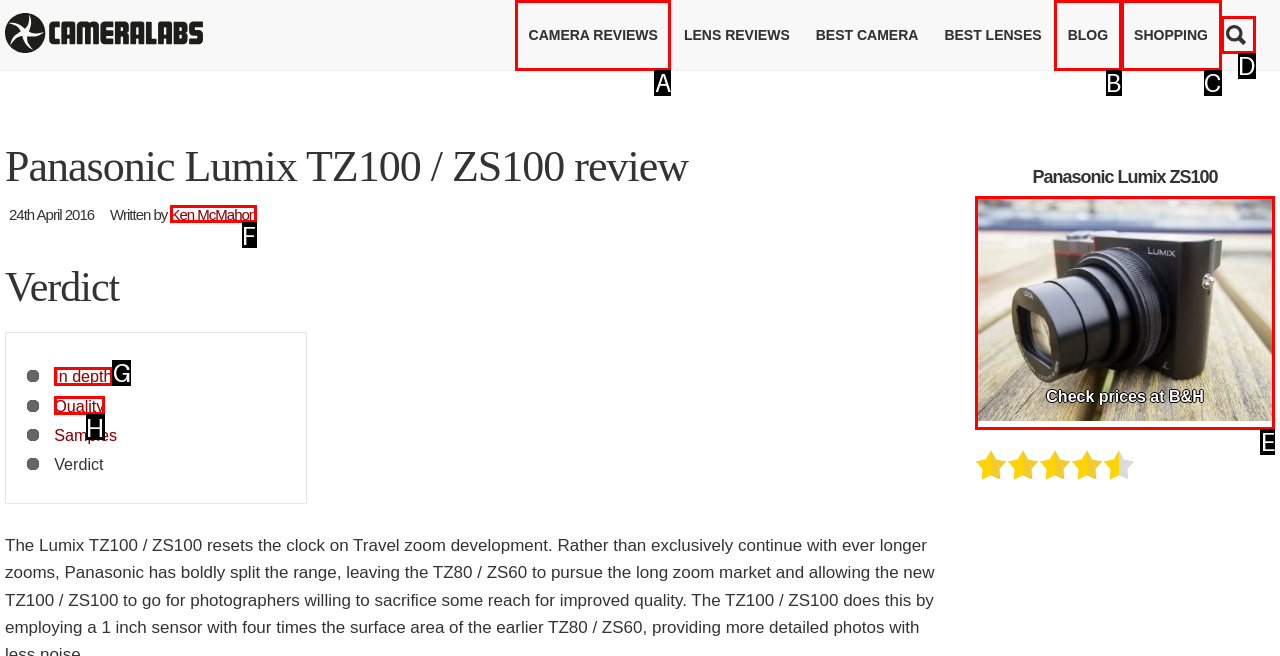From the given options, choose the one to complete the task: Read camera reviews
Indicate the letter of the correct option.

A